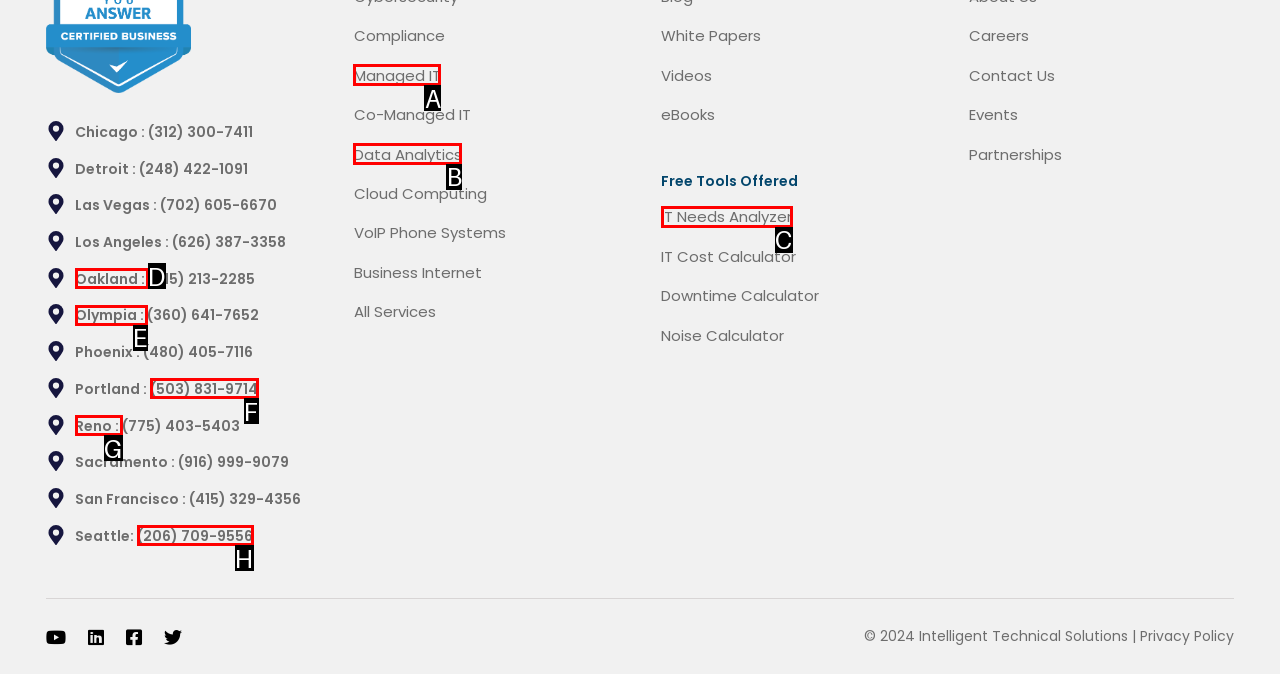Identify the HTML element to click to fulfill this task: Check IT Needs Analyzer tool
Answer with the letter from the given choices.

C